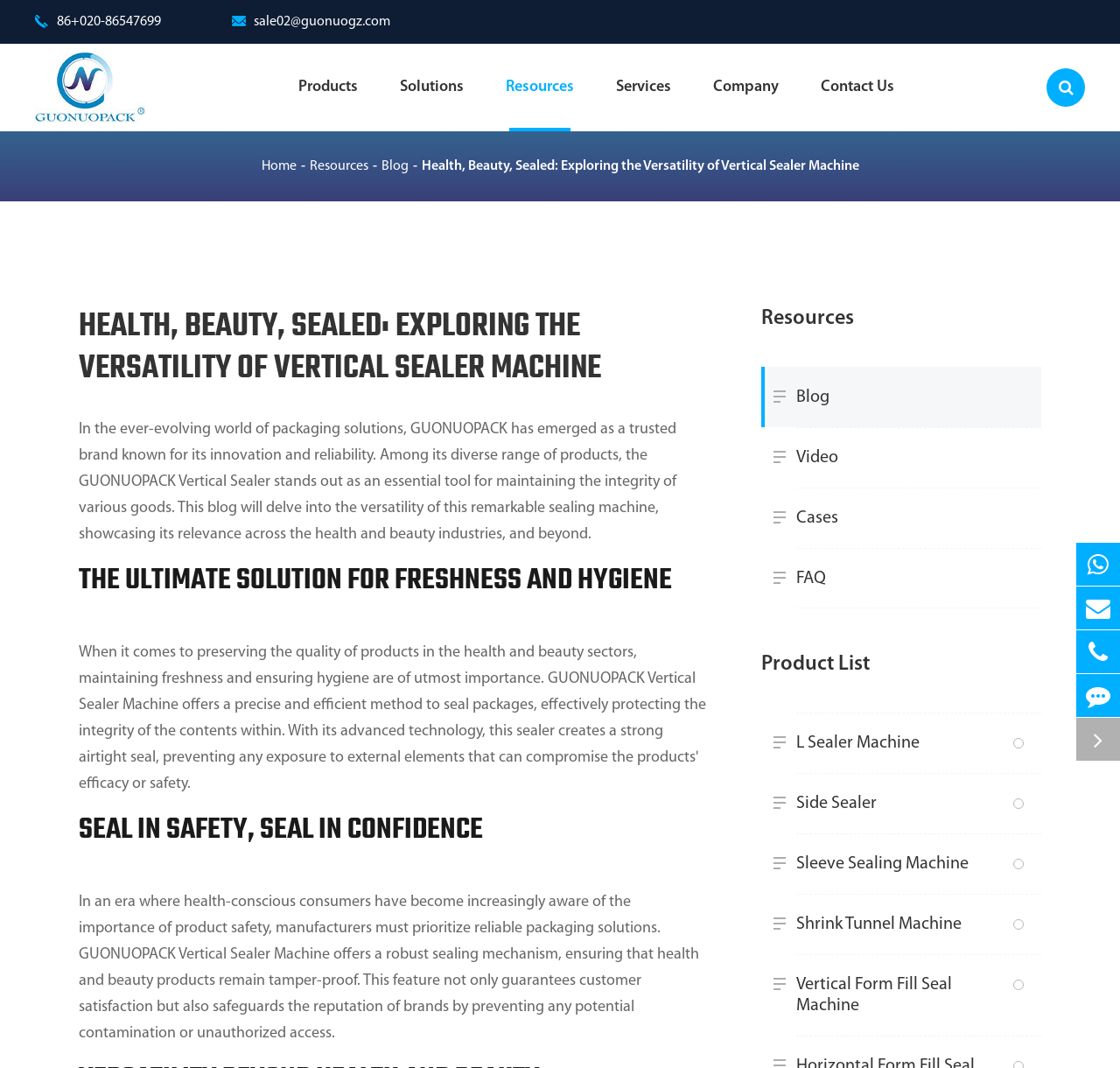What is the purpose of the GUONUOPACK Vertical Sealer?
Refer to the image and give a detailed answer to the query.

I inferred the purpose of the GUONUOPACK Vertical Sealer by reading the StaticText element which describes the machine as an 'essential tool for maintaining the integrity of various goods'.